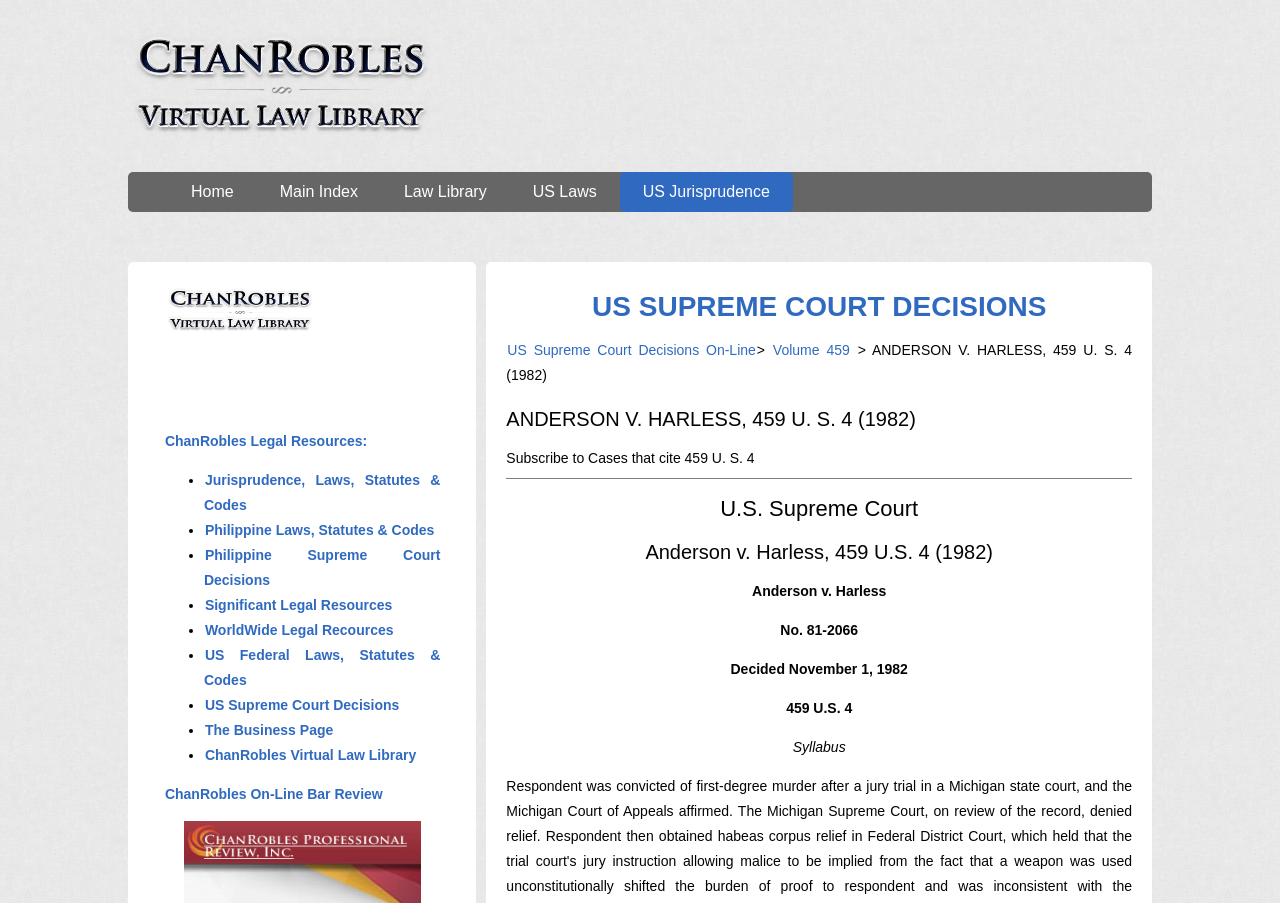Identify the bounding box coordinates for the element that needs to be clicked to fulfill this instruction: "Check US Federal Laws, Statutes & Codes". Provide the coordinates in the format of four float numbers between 0 and 1: [left, top, right, bottom].

[0.159, 0.717, 0.344, 0.762]